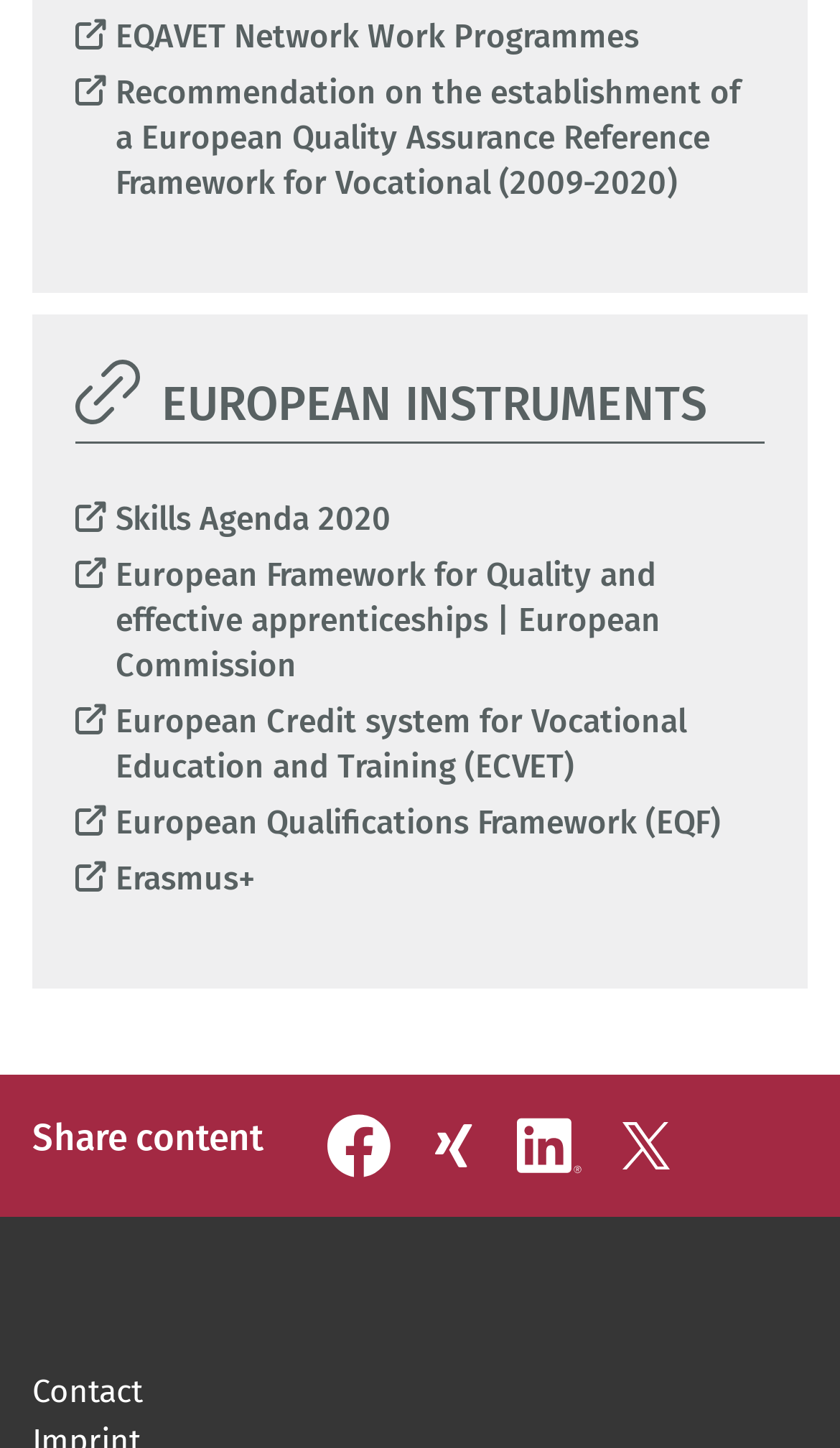How many European instruments are listed?
Analyze the image and deliver a detailed answer to the question.

I can see that there are six links related to European instruments, namely EQAVET Network Work Programmes, Recommendation on the establishment of a European Quality Assurance Reference Framework, Skills Agenda 2020, European Framework for Quality and effective apprenticeships, European Credit system for Vocational Education and Training (ECVET), and European Qualifications Framework (EQF). This suggests that there are six European instruments listed on the webpage.